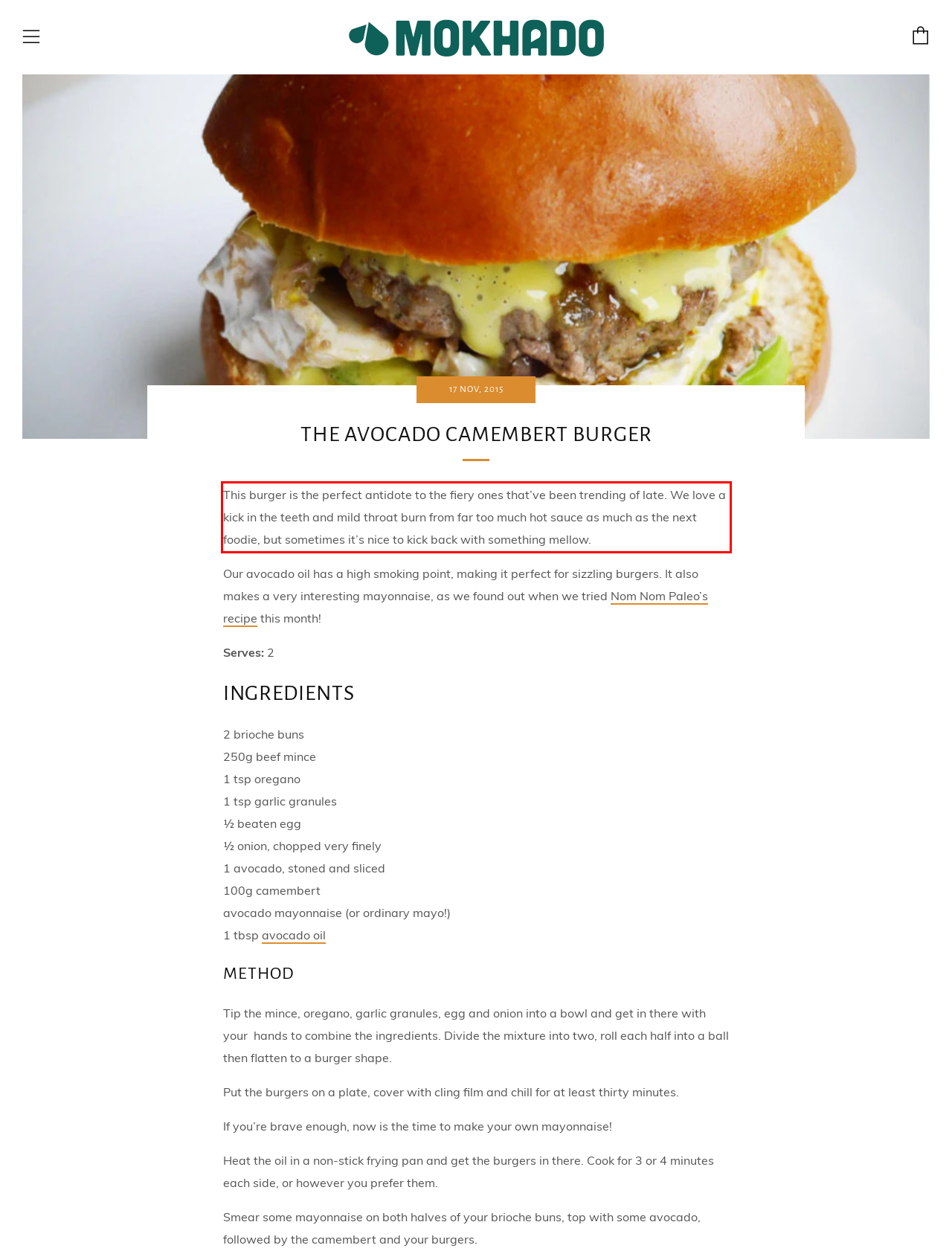From the provided screenshot, extract the text content that is enclosed within the red bounding box.

This burger is the perfect antidote to the fiery ones that’ve been trending of late. We love a kick in the teeth and mild throat burn from far too much hot sauce as much as the next foodie, but sometimes it’s nice to kick back with something mellow.